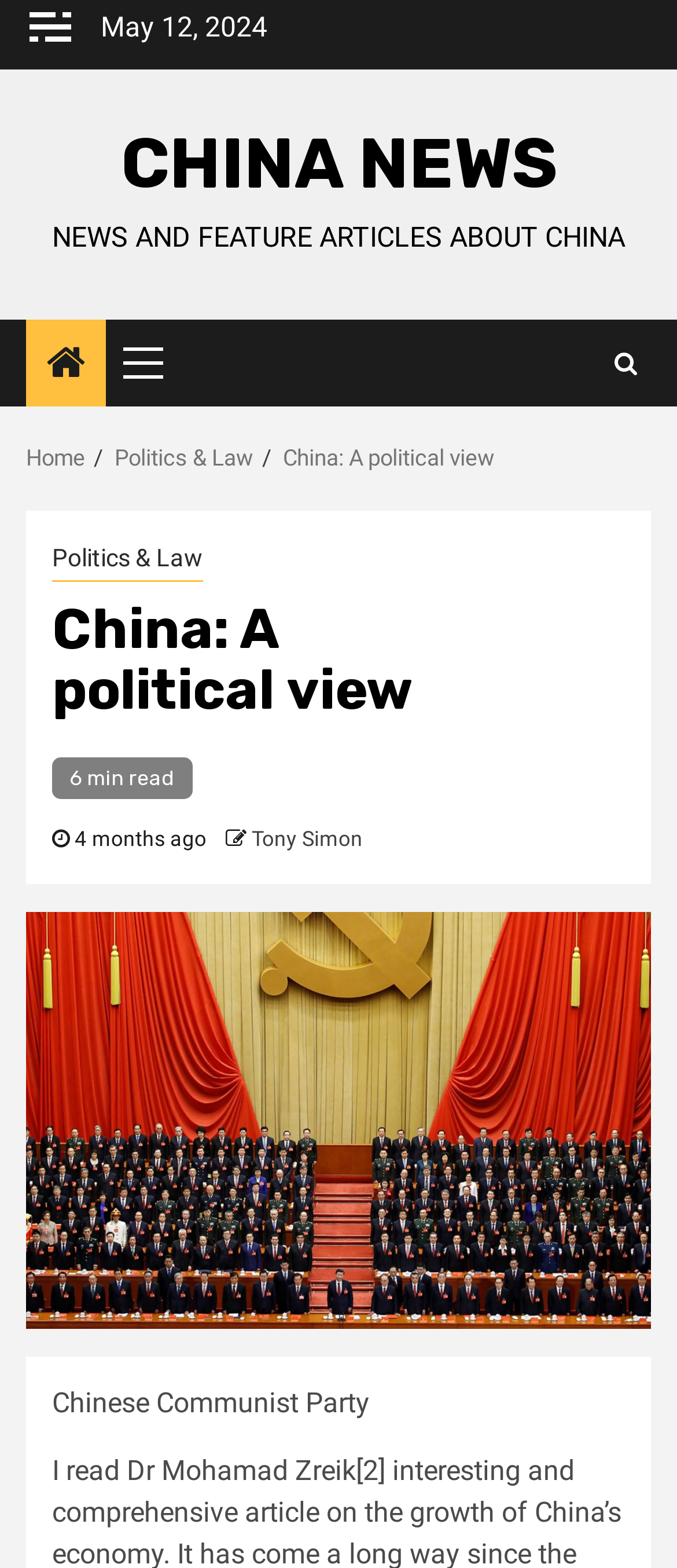Describe all the significant parts and information present on the webpage.

The webpage is about China news and features a political view. At the top left, there is a button. Next to it, on the same horizontal level, is a static text displaying the date "May 12, 2024". 

On the top center, there is a link "CHINA NEWS" with a descriptive text "NEWS AND FEATURE ARTICLES ABOUT CHINA" below it. 

To the left of the "CHINA NEWS" link, there is a link with a search icon. Below this link, there is a button labeled "Primary Menu" which is not expanded. 

On the top right, there is another link with a search icon. 

Below the top section, there is a navigation menu labeled "Breadcrumbs" with three links: "Home", "Politics & Law", and "China: A political view". The last link is the current page.

The main content of the page is an article titled "China: A political view". The title is a heading, and below it, there is a link "Politics & Law" and a static text "6 min read". The article was posted "4 months ago" by "Tony Simon", as indicated by a static text and a link, respectively. 

The article features an image related to the Chinese Communist Party, which is described by a static text below the image.